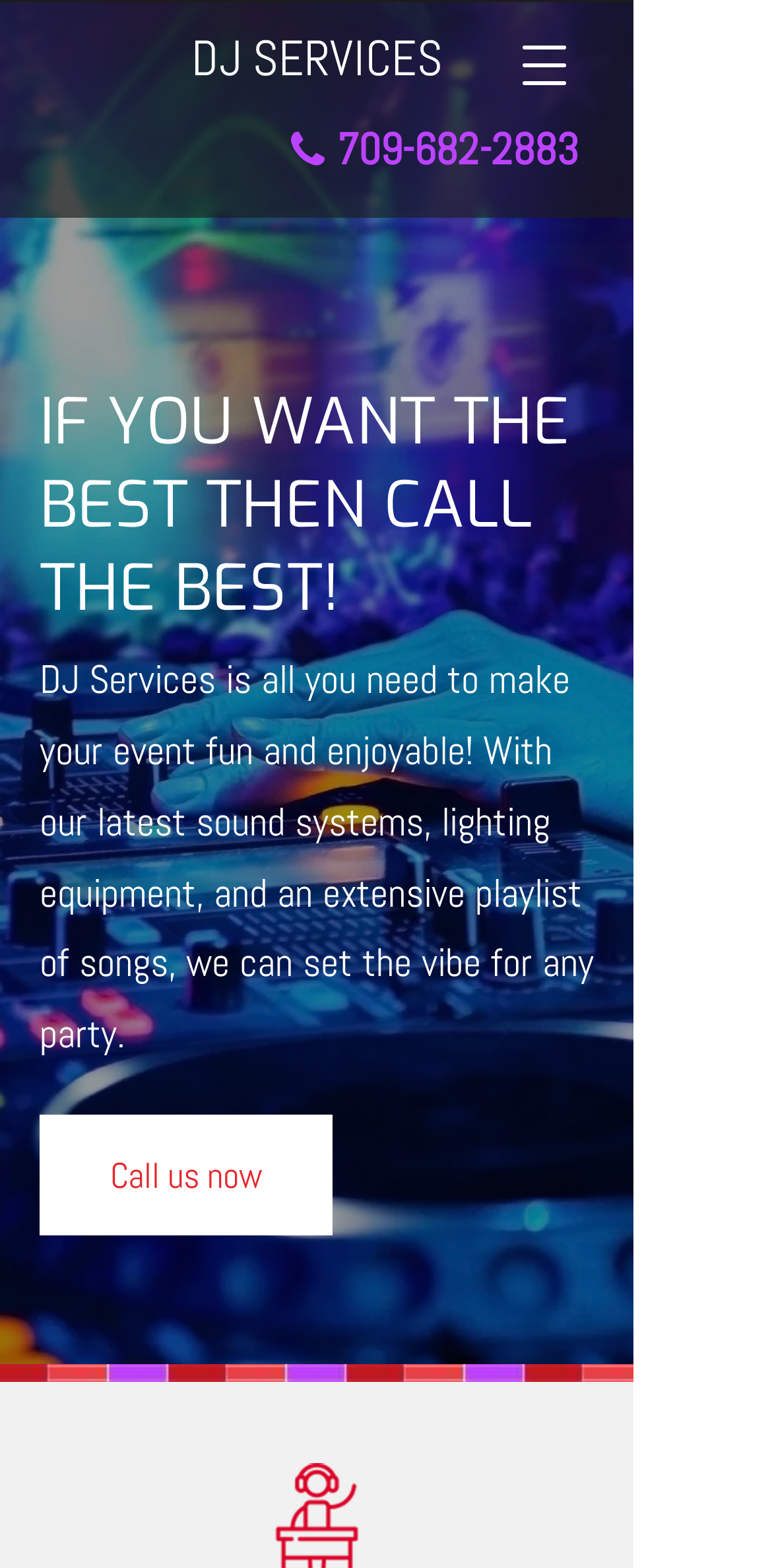Predict the bounding box coordinates of the UI element that matches this description: "709-682-2883". The coordinates should be in the format [left, top, right, bottom] with each value between 0 and 1.

[0.436, 0.095, 0.749, 0.109]